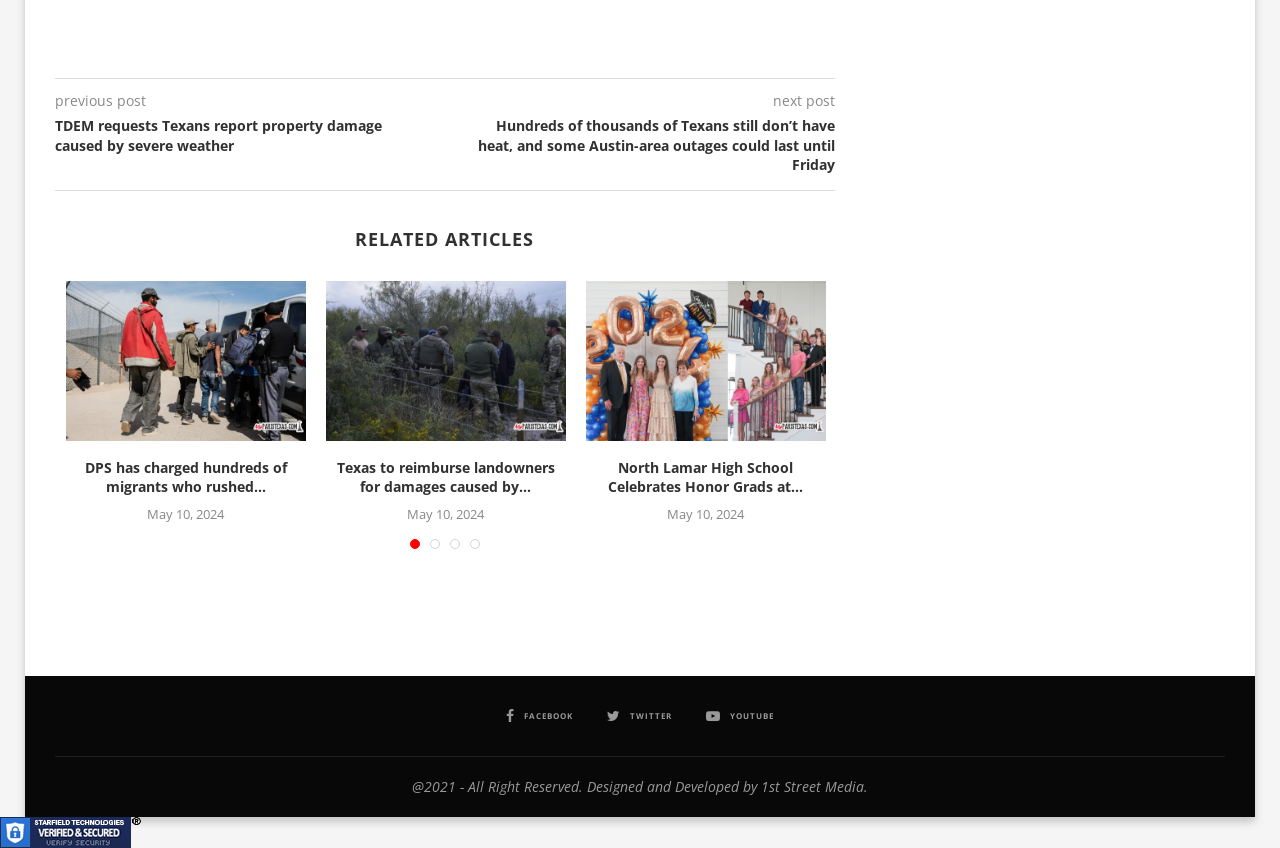Provide a single word or phrase answer to the question: 
What social media platforms are linked at the bottom of the page?

Facebook, Twitter, YouTube